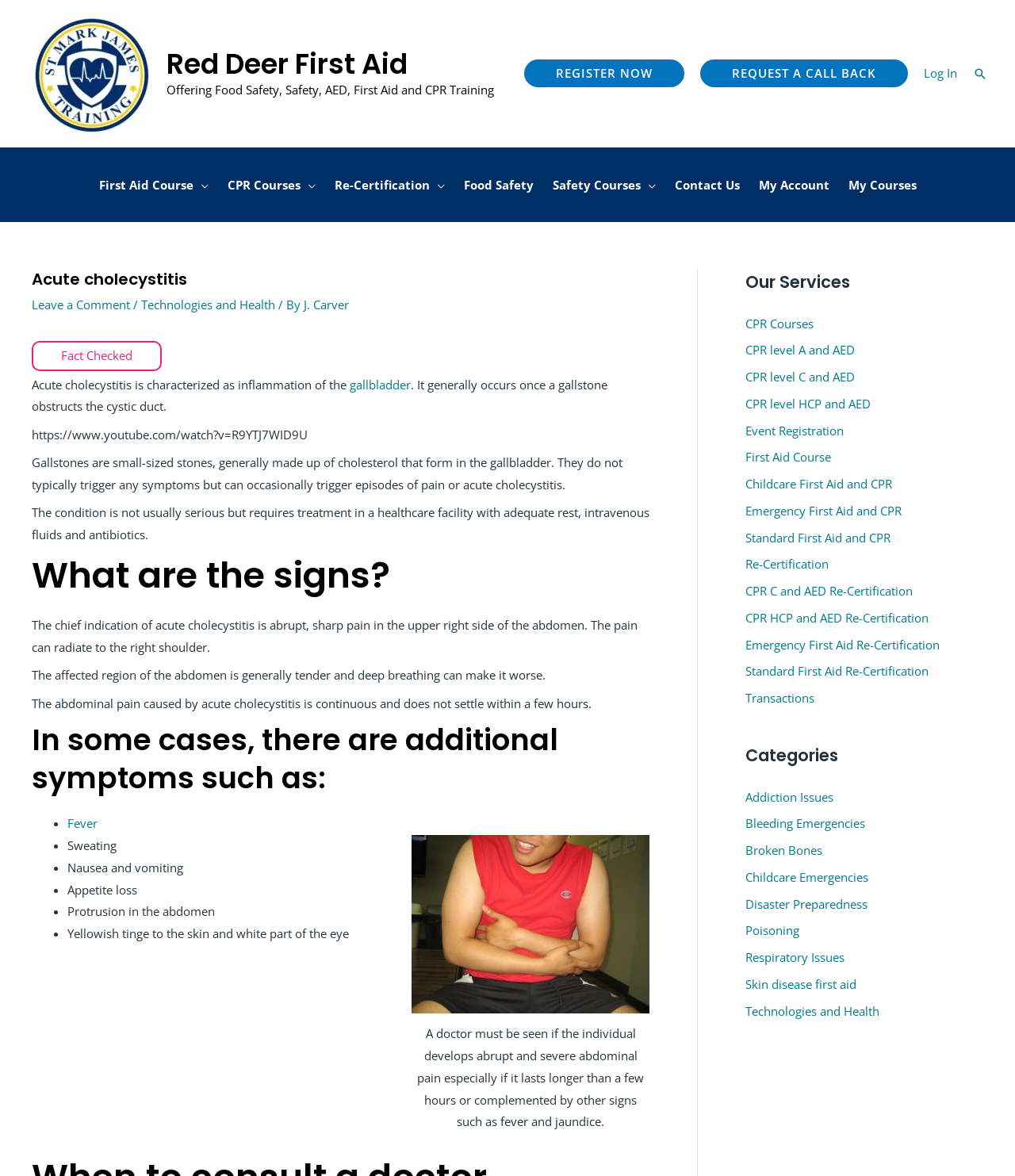Identify the bounding box coordinates necessary to click and complete the given instruction: "Go to the previous post".

None